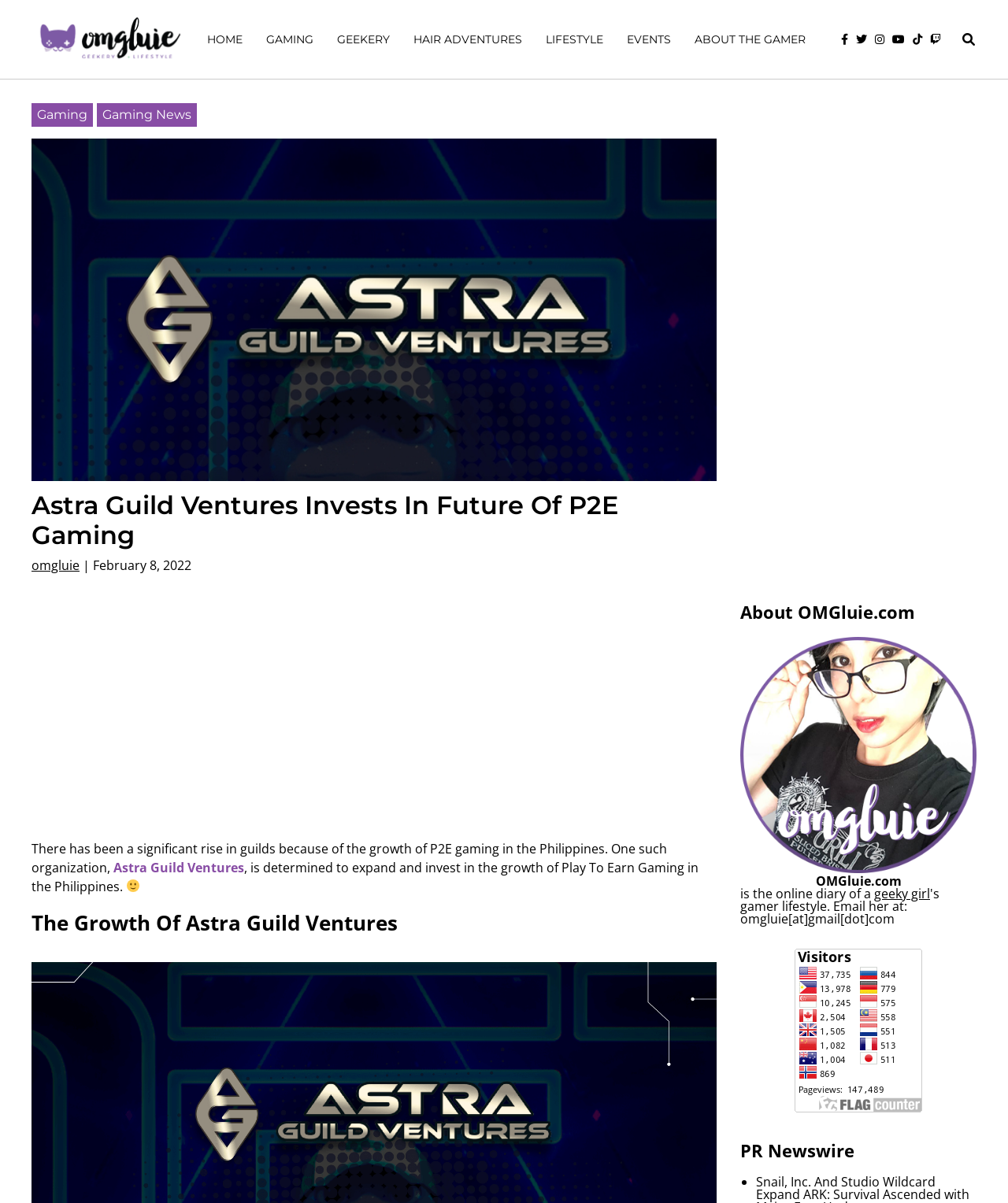Specify the bounding box coordinates of the area that needs to be clicked to achieve the following instruction: "Click on the GAMING link".

[0.252, 0.0, 0.323, 0.065]